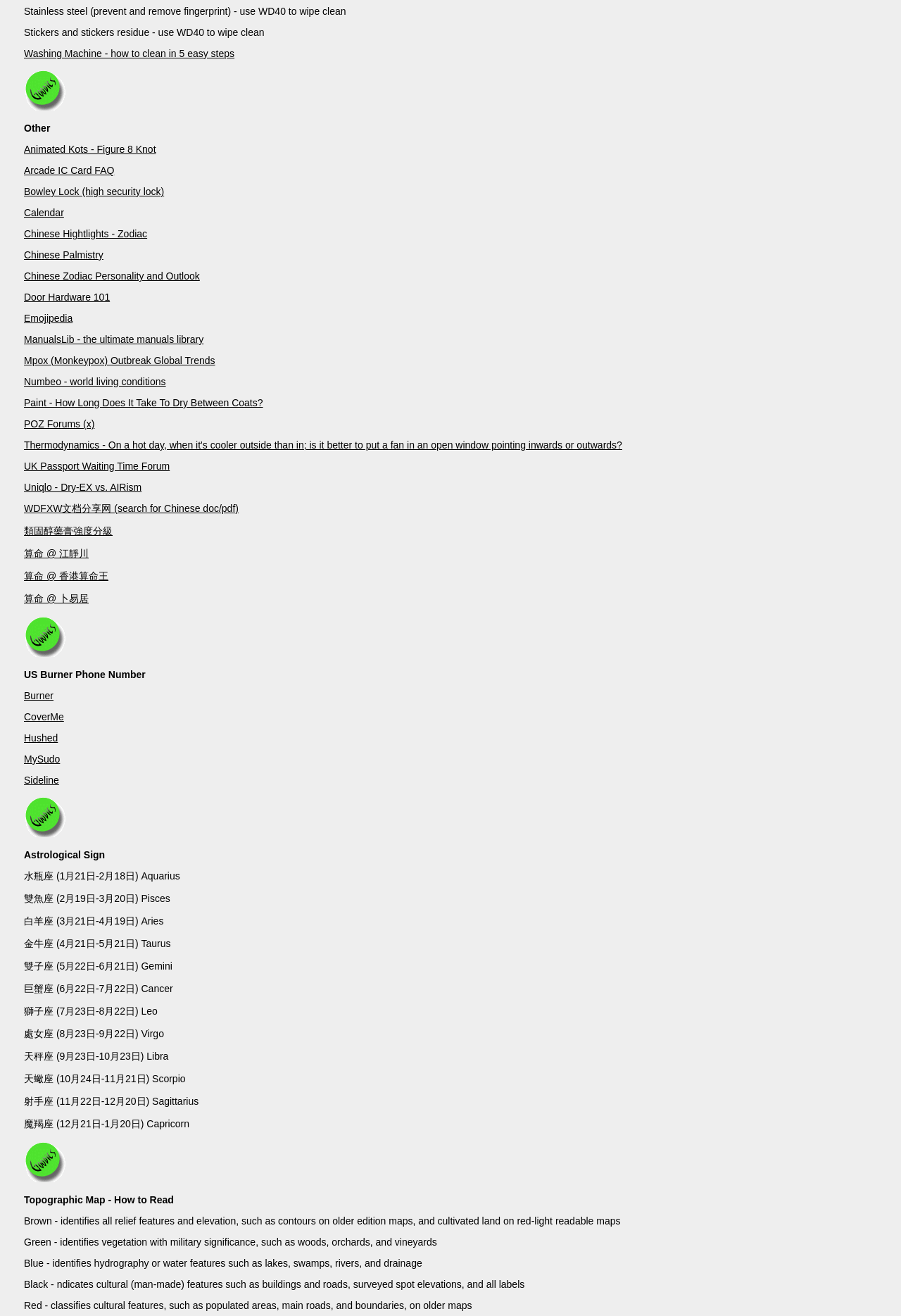Show the bounding box coordinates for the HTML element as described: "Chinese Hightlights - Zodiac".

[0.027, 0.173, 0.163, 0.182]